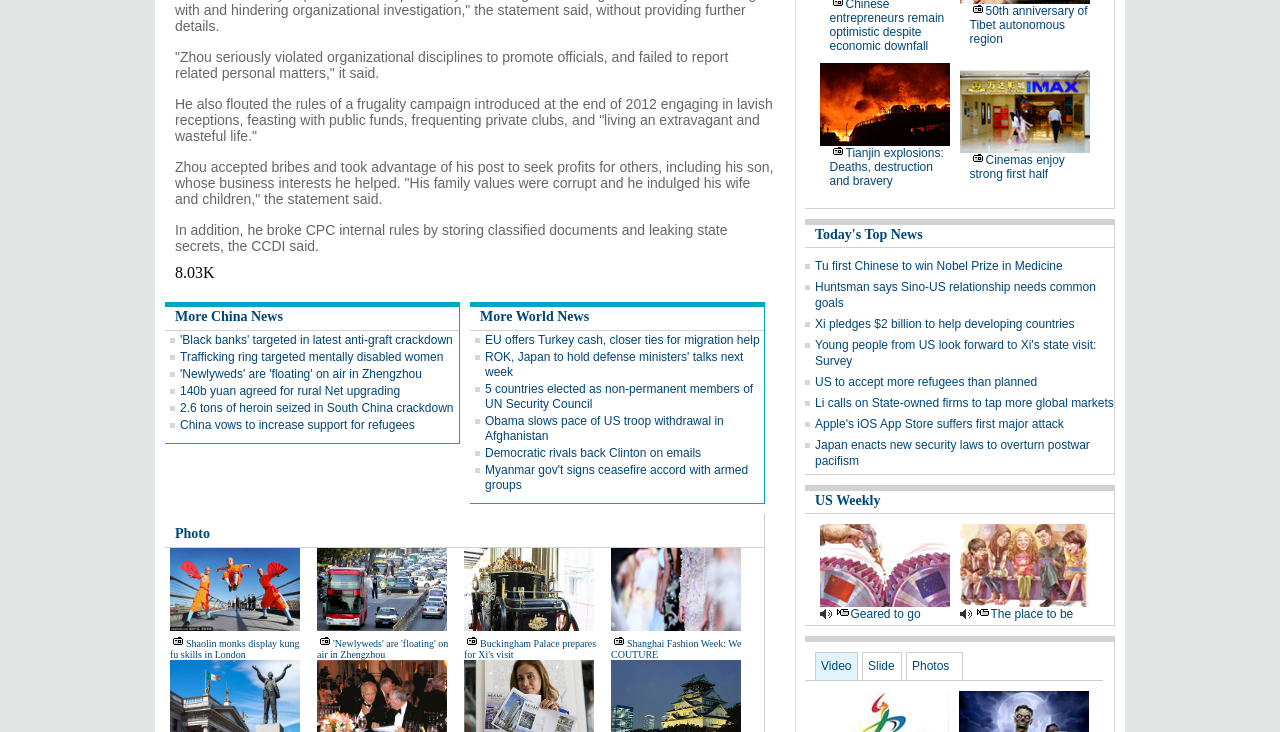Observe the image and answer the following question in detail: How many news links are there in the 'More China News' section?

The 'More China News' section is a description list with 6 links to different news articles, which can be determined by counting the link elements within the description list detail.